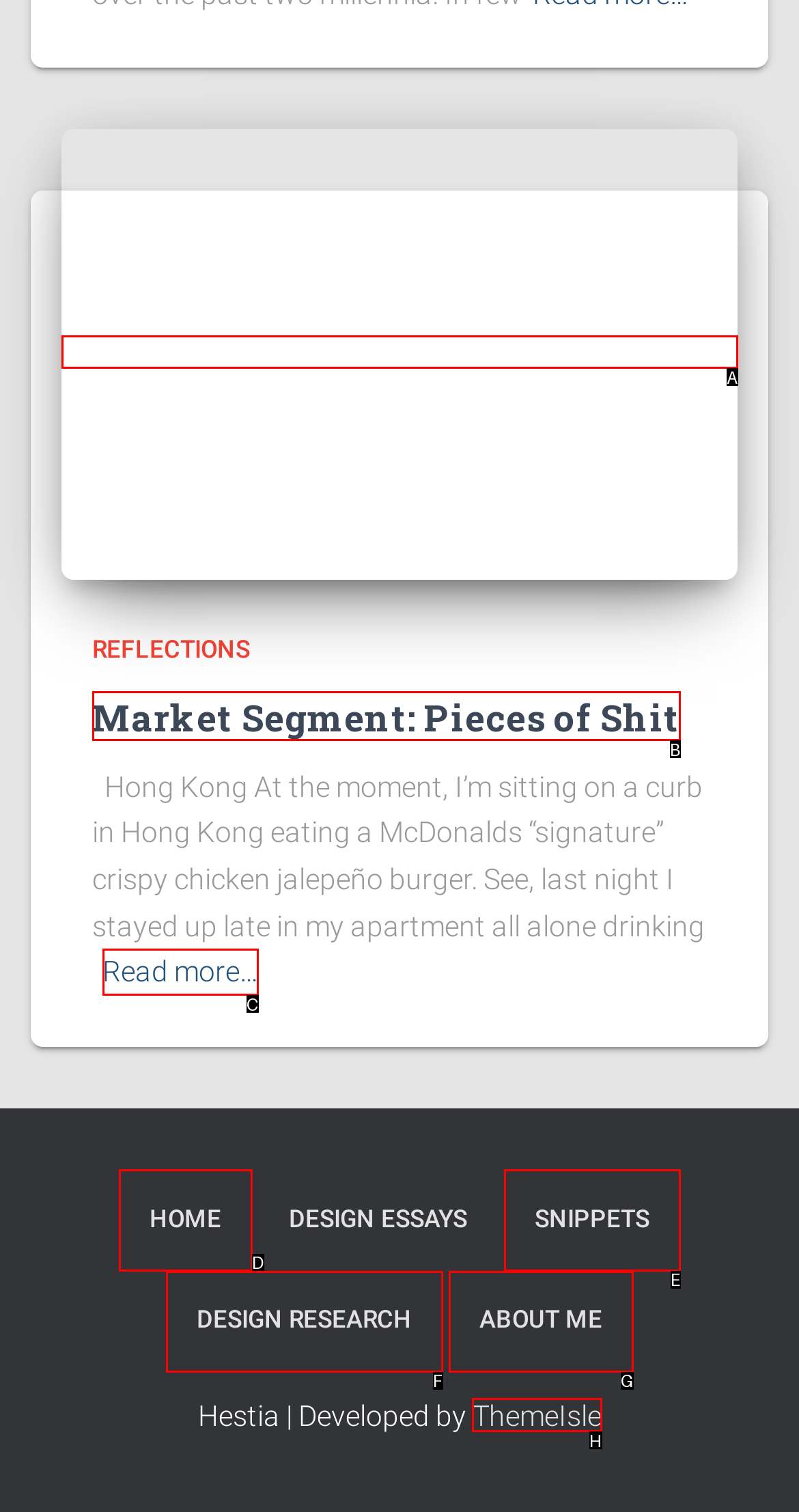Find the correct option to complete this instruction: Visit the 'ThemeIsle' website. Reply with the corresponding letter.

H